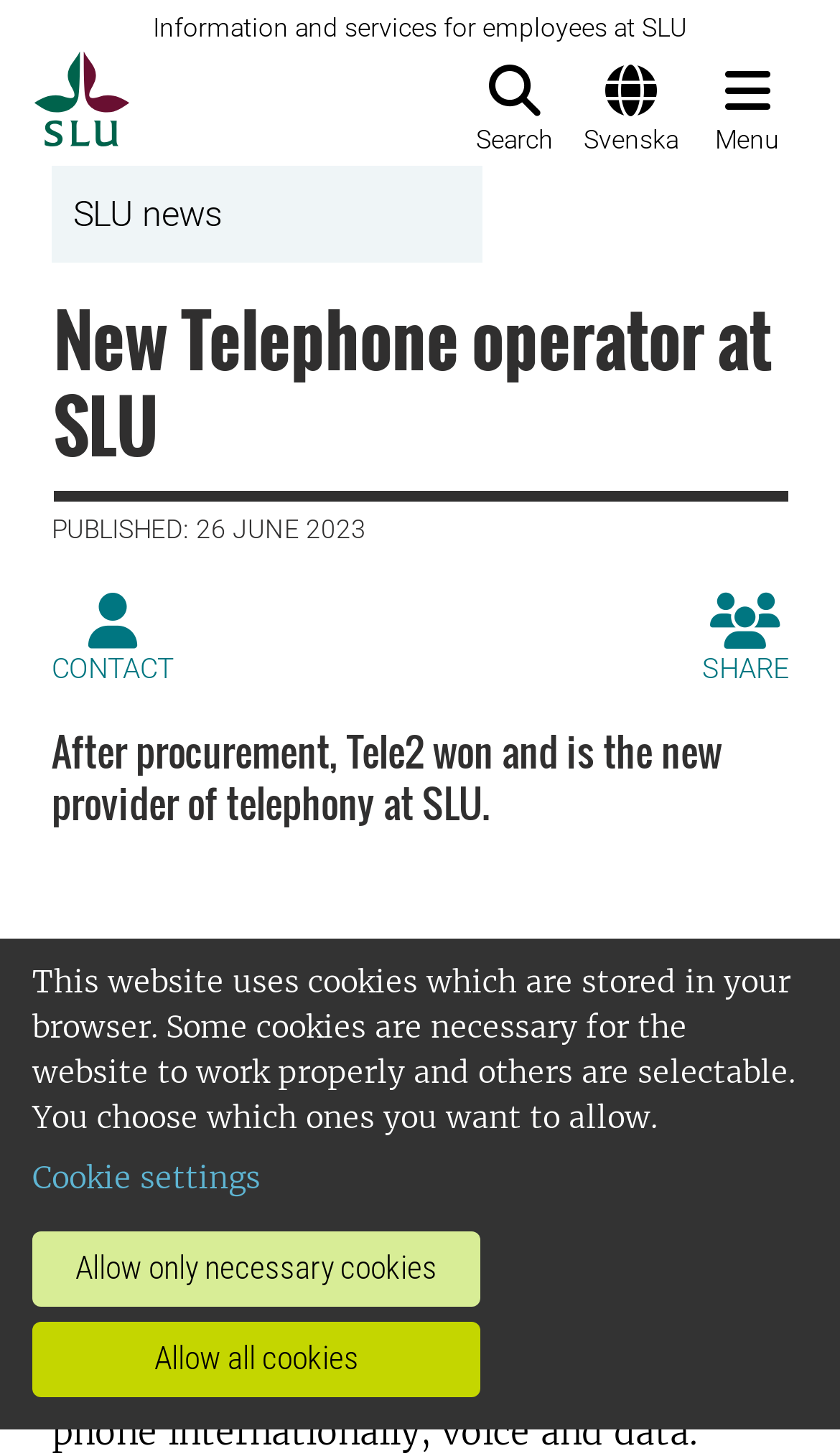Please provide a brief answer to the following inquiry using a single word or phrase:
What language is the webpage currently in?

Swedish